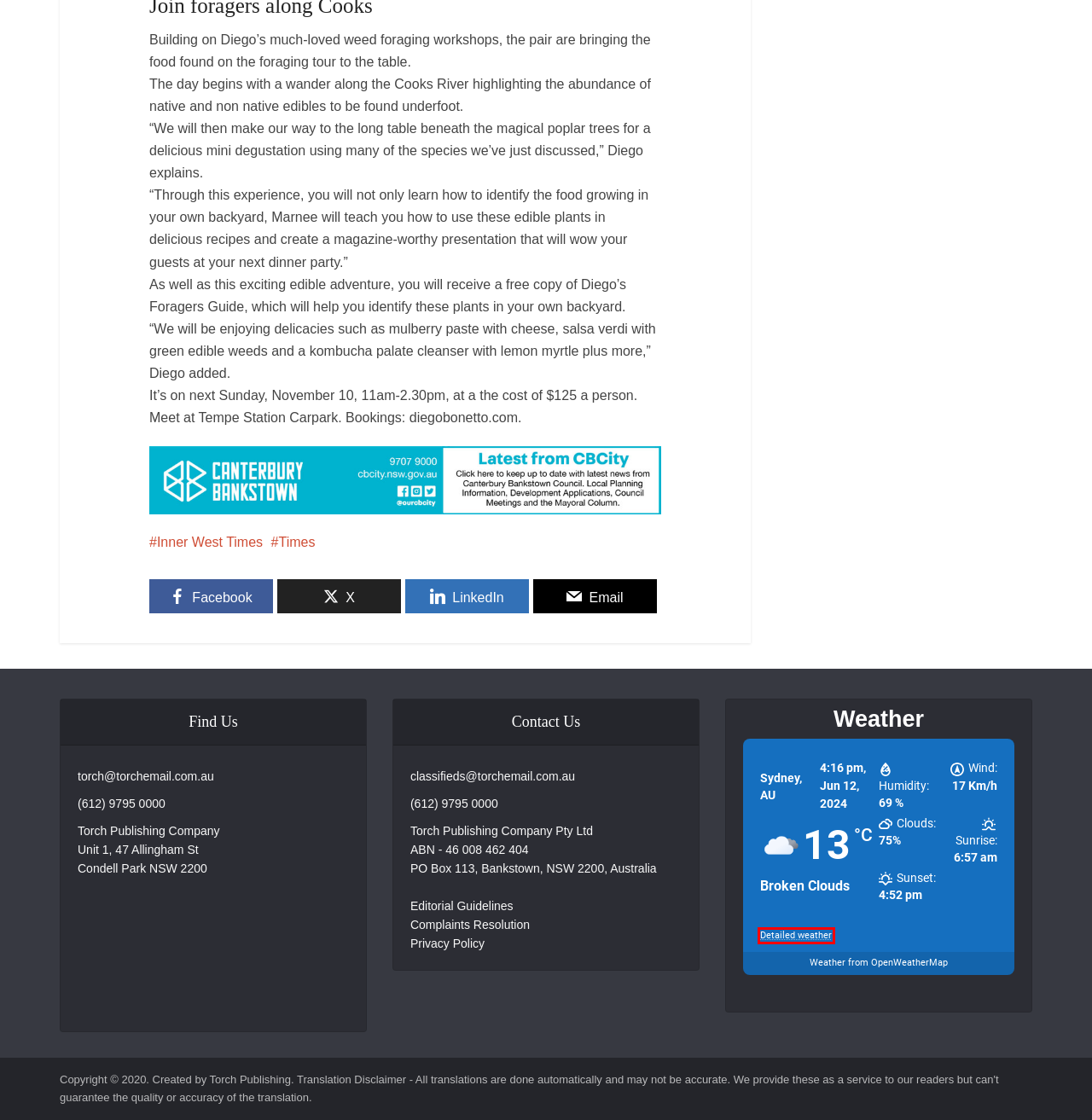You have a screenshot of a webpage with a red bounding box around an element. Identify the webpage description that best fits the new page that appears after clicking the selected element in the red bounding box. Here are the candidates:
A. Inner West Times - Torch Publishing - Local News Plus
B. Council News - Torch Publishing - Local News Plus
C. Times - Torch Publishing - Local News Plus
D. Home - Torch Publishing - Local News Plus
E. News - Torch Publishing - Local News Plus
F. Current weather and forecast - OpenWeatherMap
G. Privacy Policy - Torch Publishing - Local News Plus
H. Weather forecast - OpenWeatherMap

H